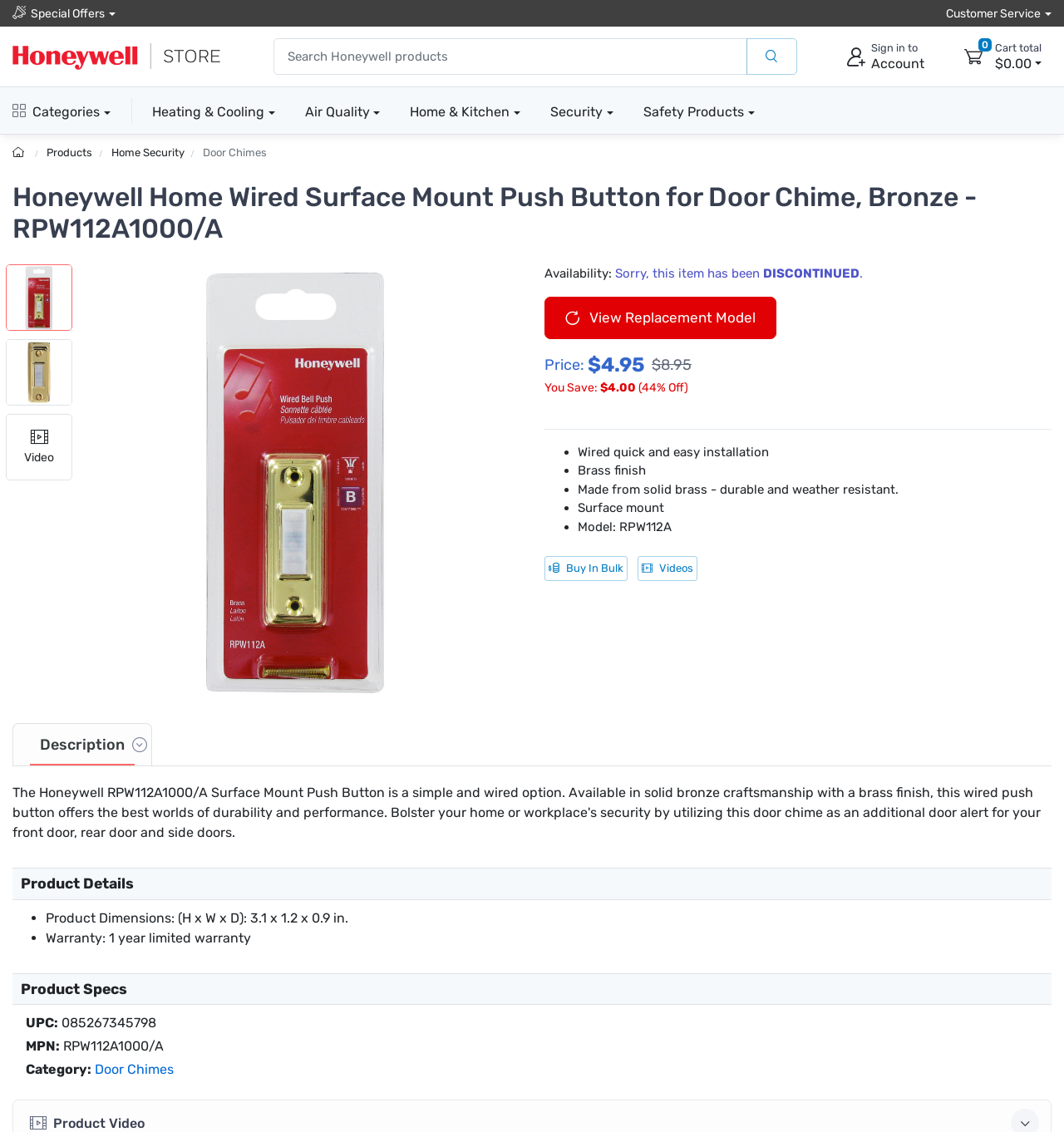What is the material of the door chime?
Analyze the screenshot and provide a detailed answer to the question.

I found the material of the door chime by looking at the product description, which is located below the product image. The description mentions that the door chime is 'Made from solid brass - durable and weather resistant.'